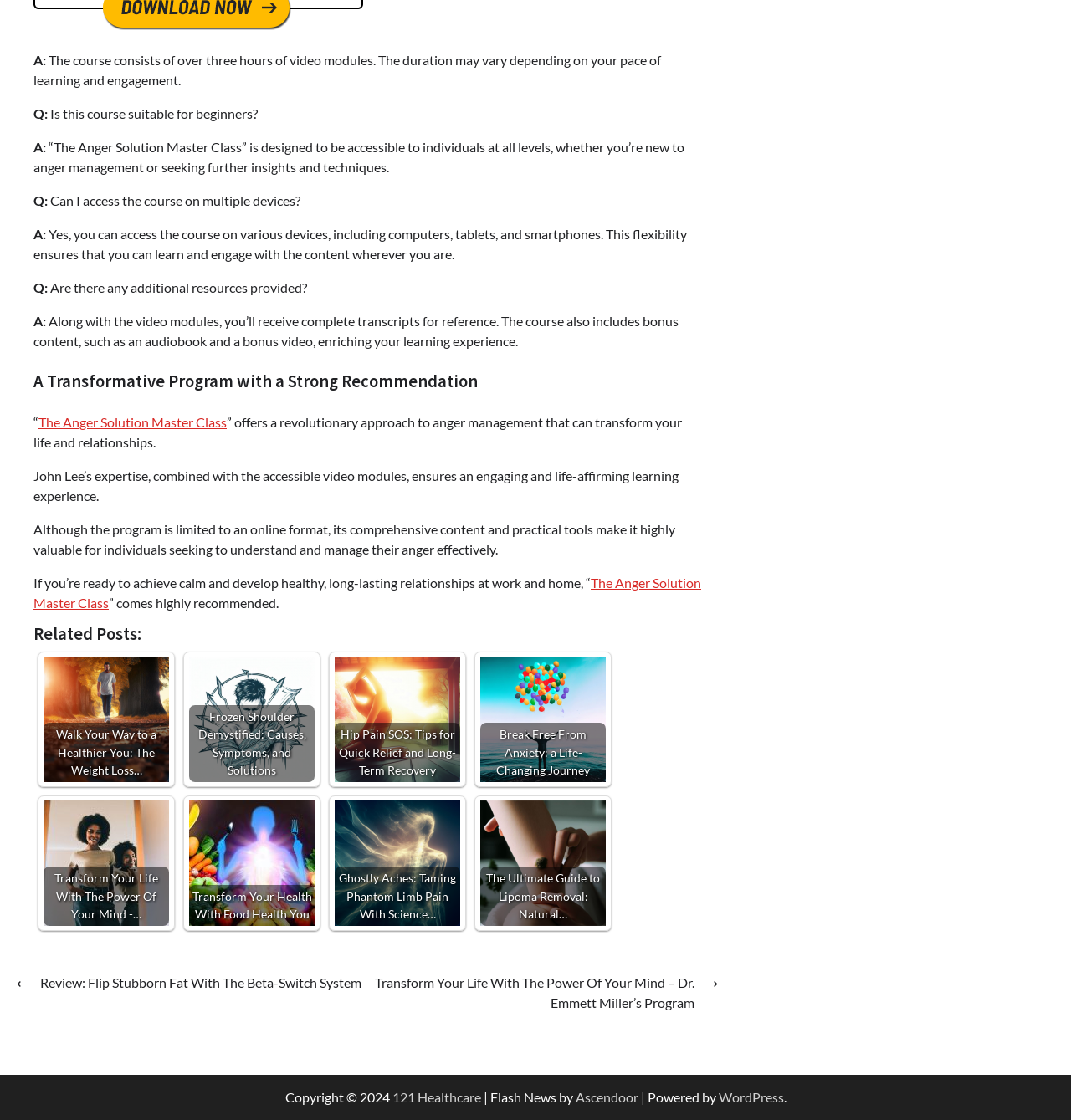Please determine the bounding box coordinates of the clickable area required to carry out the following instruction: "Go to the '121 Healthcare' website". The coordinates must be four float numbers between 0 and 1, represented as [left, top, right, bottom].

[0.366, 0.972, 0.449, 0.987]